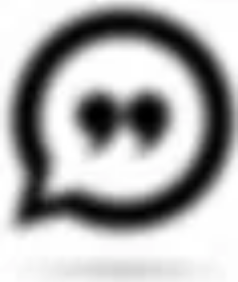Please respond to the question using a single word or phrase:
What do client testimonials help build?

Credibility and trust